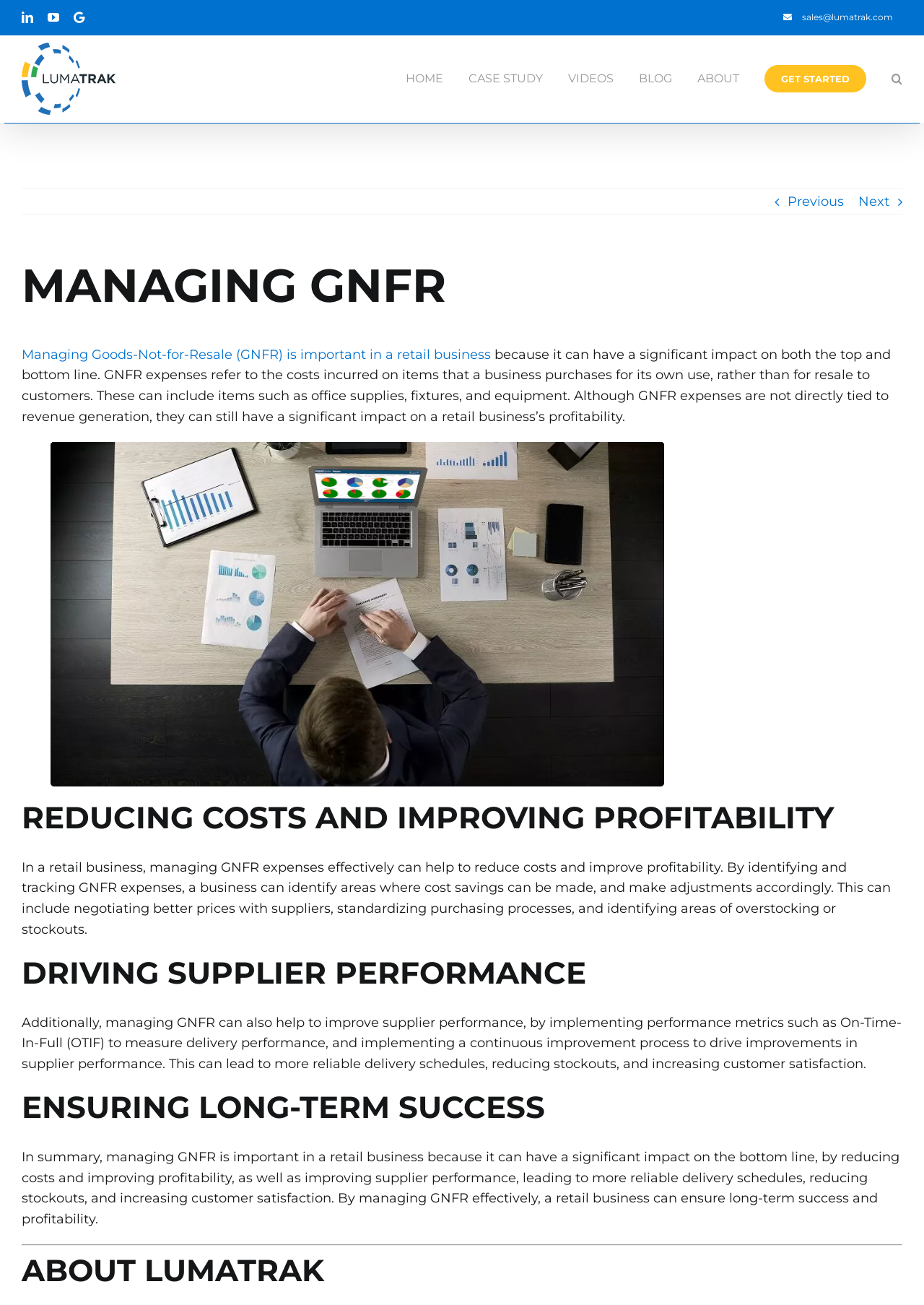Generate a comprehensive description of the webpage.

The webpage is about managing Goods-Not-for-Resale (GNFR) in a retail business. At the top left corner, there are three social media links: LinkedIn, YouTube, and Google Business. Next to them is the Lumatrak logo, which is also an image. 

On the top right corner, there is a secondary menu with a "sales@lumatrak.com" link. Below it is the main menu, which consists of seven links: HOME, CASE STUDY, VIDEOS, BLOG, ABOUT, GET STARTED, and a search button. 

The main content of the webpage is divided into four sections. The first section has a heading "MANAGING GNFR" and a paragraph explaining the importance of managing GNFR in a retail business. Below the paragraph, there is an image related to GNFR management.

The second section has a heading "REDUCING COSTS AND IMPROVING PROFITABILITY" and a paragraph explaining how managing GNFR expenses can help reduce costs and improve profitability. 

The third section has a heading "DRIVING SUPPLIER PERFORMANCE" and a paragraph explaining how managing GNFR can help improve supplier performance. 

The fourth section has a heading "ENSURING LONG-TERM SUCCESS" and a paragraph summarizing the importance of managing GNFR in a retail business. 

At the bottom of the webpage, there is a separator line, followed by a heading "ABOUT LUMATRAK". On the bottom right corner, there is a "Go to Top" link.